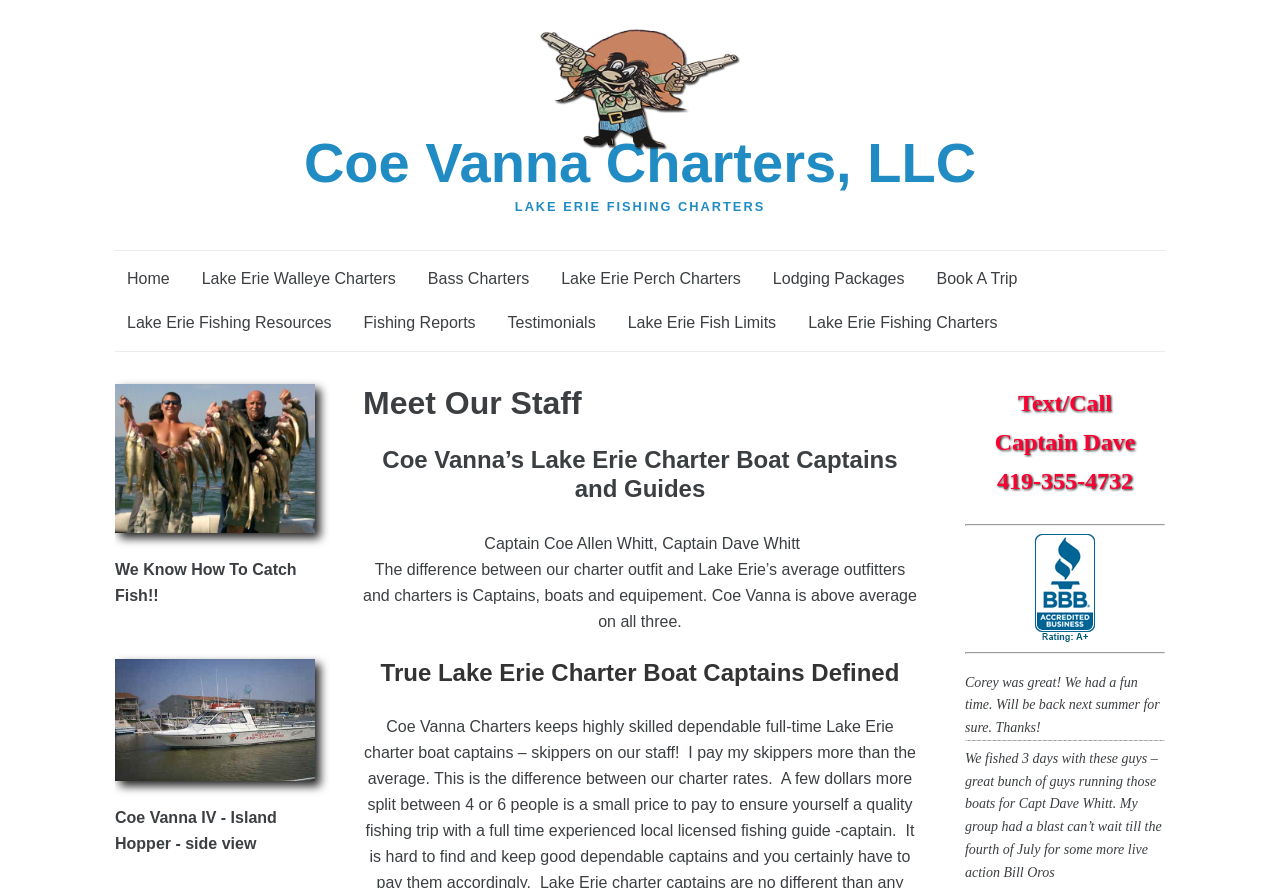Using the information shown in the image, answer the question with as much detail as possible: What is the name of the fishing charter company?

I found the answer by looking at the logo image at the top of the page, which says 'Coe Vanna Fishing Charters Logo'. Additionally, the link 'Coe Vanna Charters, LLC' also confirms the company name.